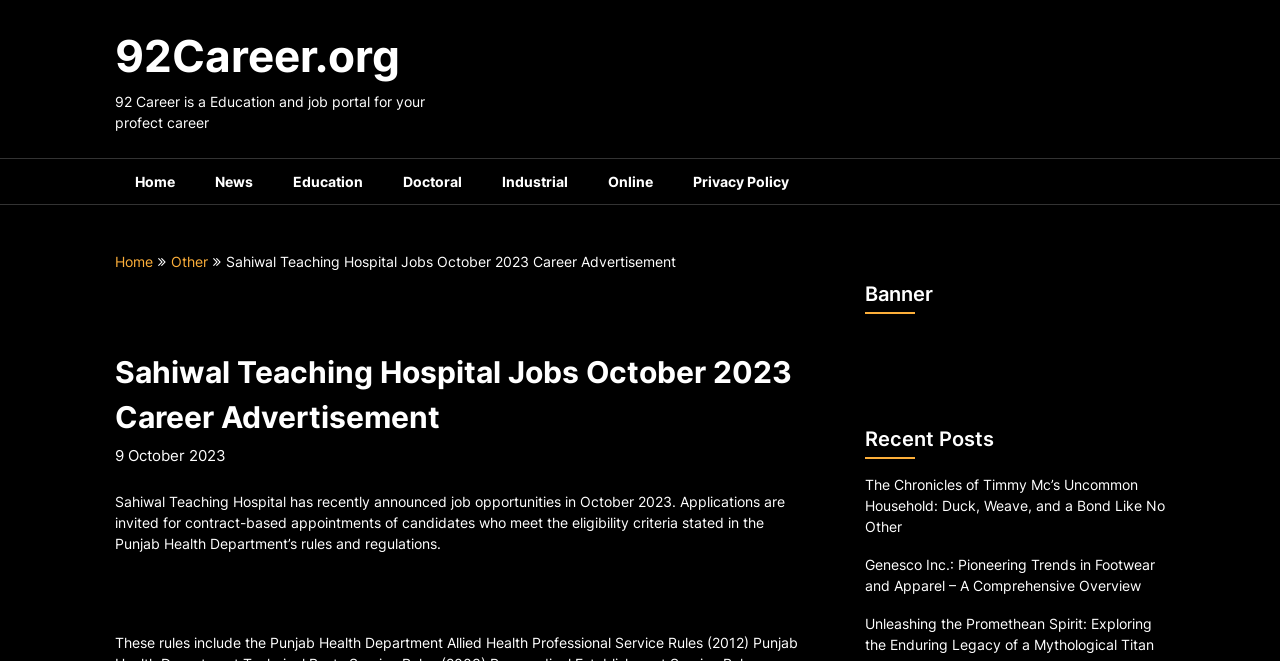Answer in one word or a short phrase: 
What is the category of the recent posts section?

Various